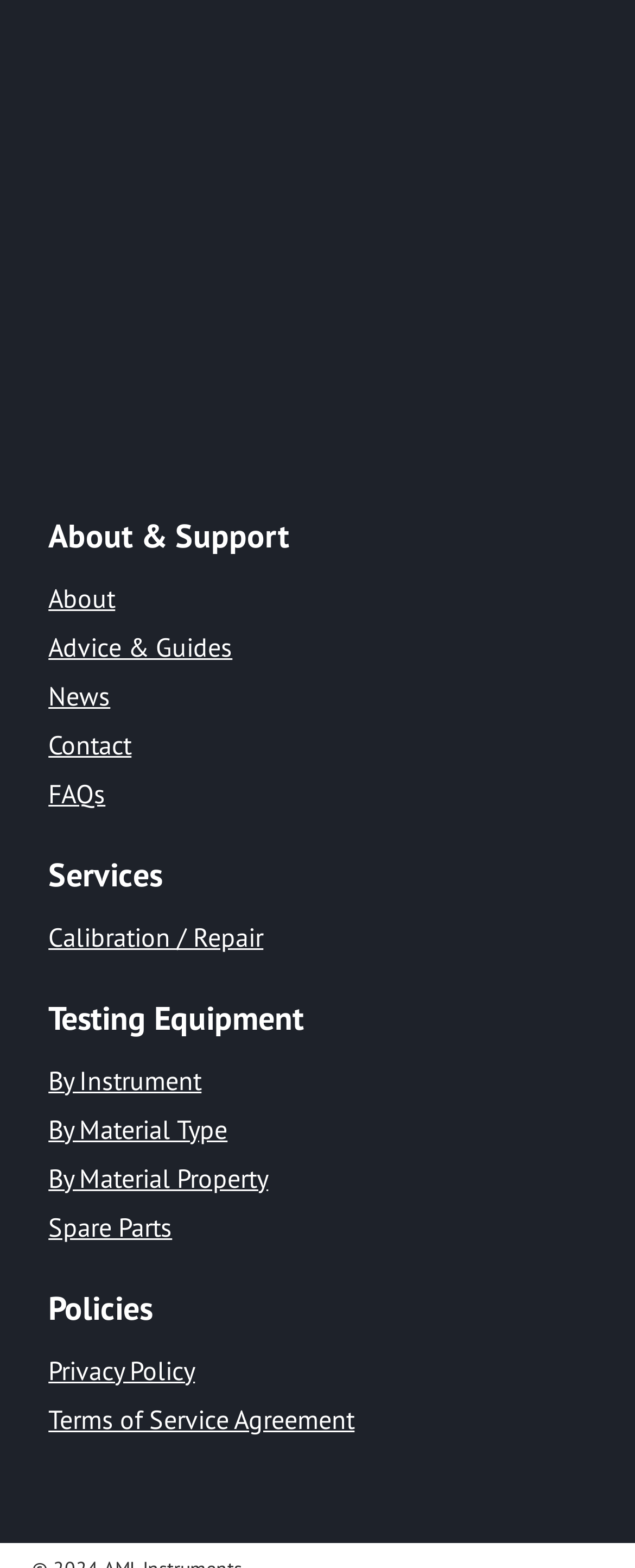Locate the bounding box coordinates of the element to click to perform the following action: 'read Privacy Policy'. The coordinates should be given as four float values between 0 and 1, in the form of [left, top, right, bottom].

[0.076, 0.858, 0.307, 0.889]